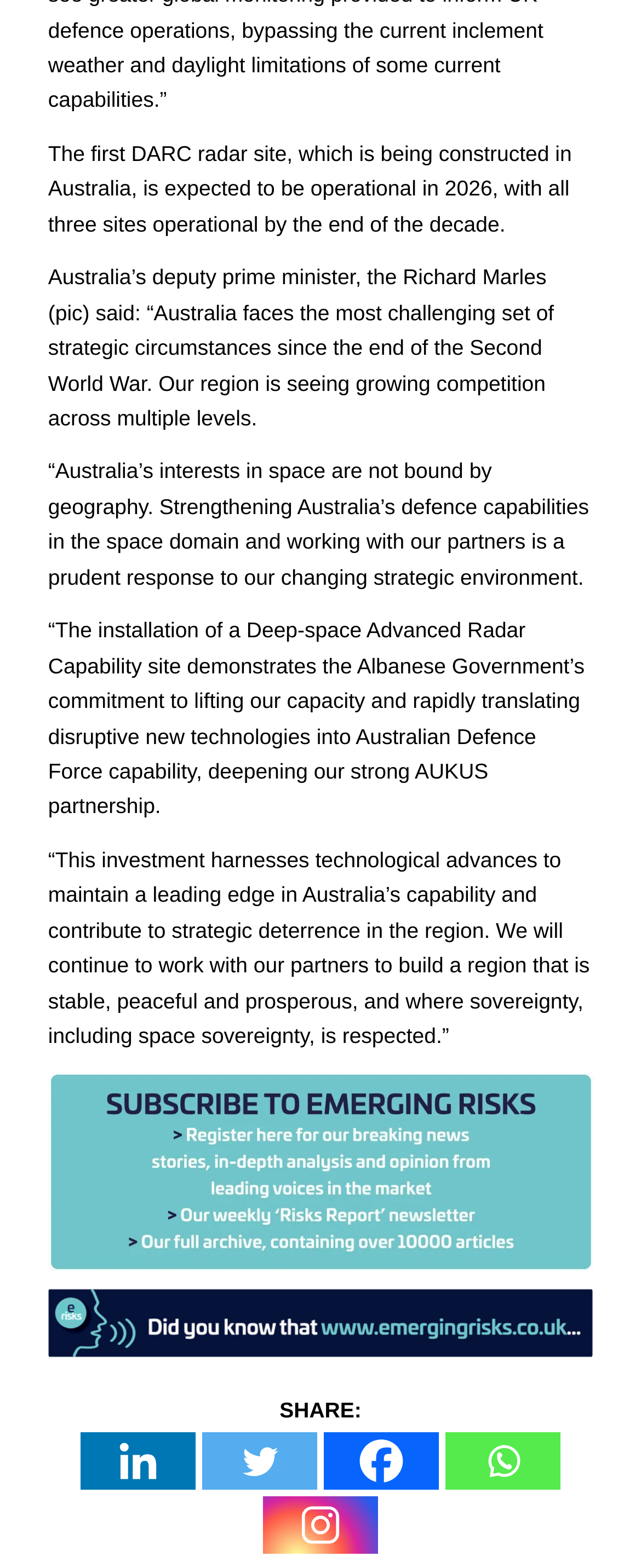Please determine the bounding box coordinates, formatted as (top-left x, top-left y, bottom-right x, bottom-right y), with all values as floating point numbers between 0 and 1. Identify the bounding box of the region described as: aria-label="Linkedin" title="Linkedin"

[0.126, 0.914, 0.305, 0.95]